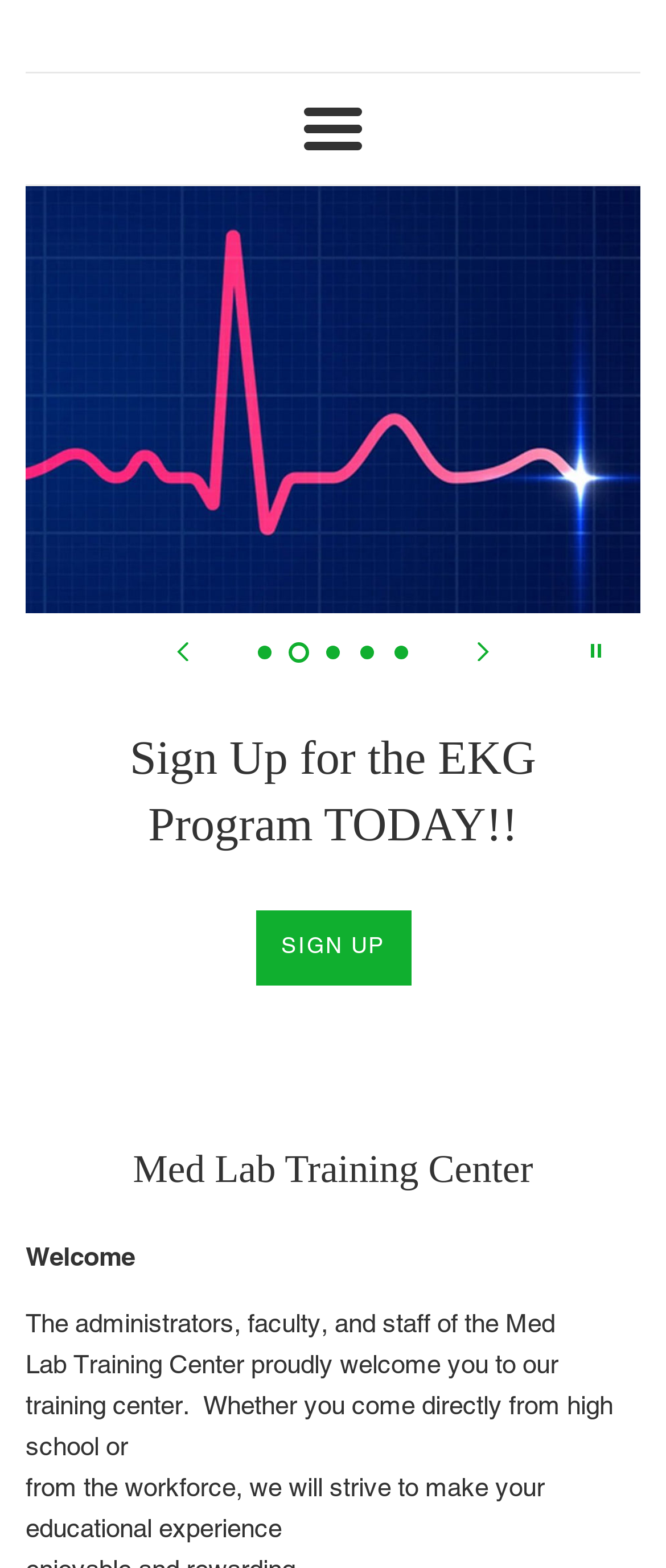Provide the bounding box coordinates for the UI element that is described as: "aria-label="Next slide"".

[0.669, 0.391, 0.782, 0.439]